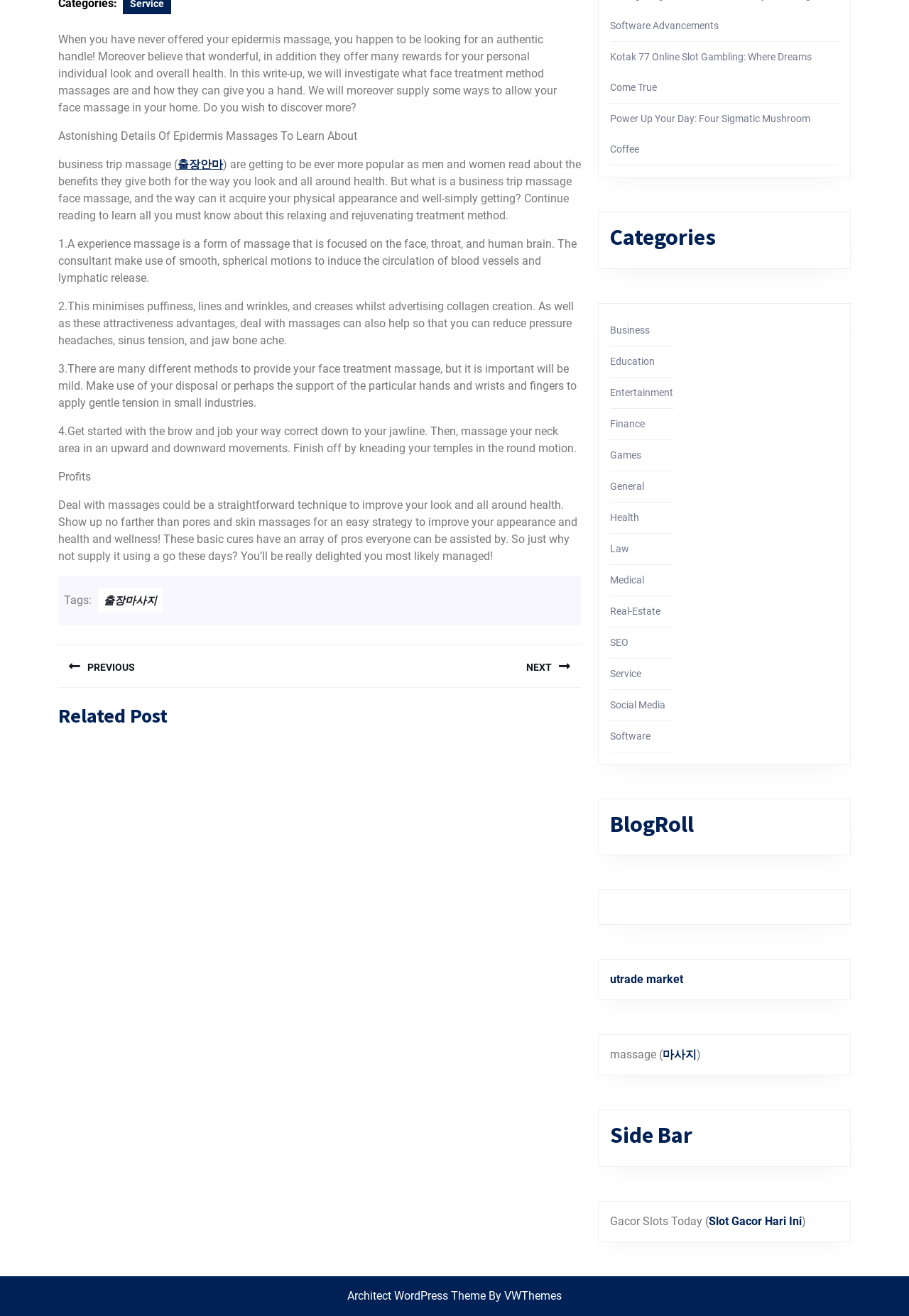Determine the bounding box coordinates of the UI element described by: "utrade market".

[0.671, 0.739, 0.752, 0.749]